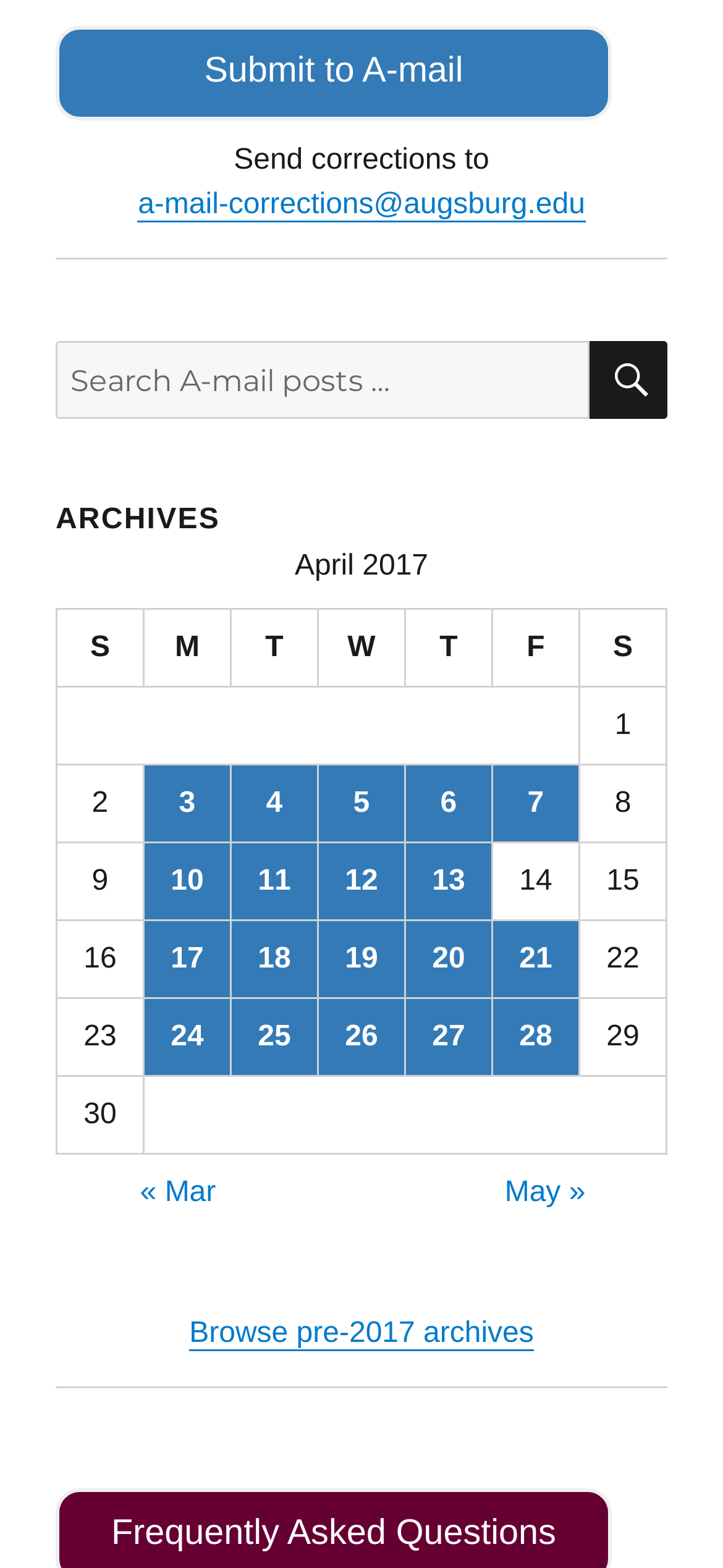Using the provided element description, identify the bounding box coordinates as (top-left x, top-left y, bottom-right x, bottom-right y). Ensure all values are between 0 and 1. Description: Browse pre-2017 archives

[0.262, 0.84, 0.738, 0.86]